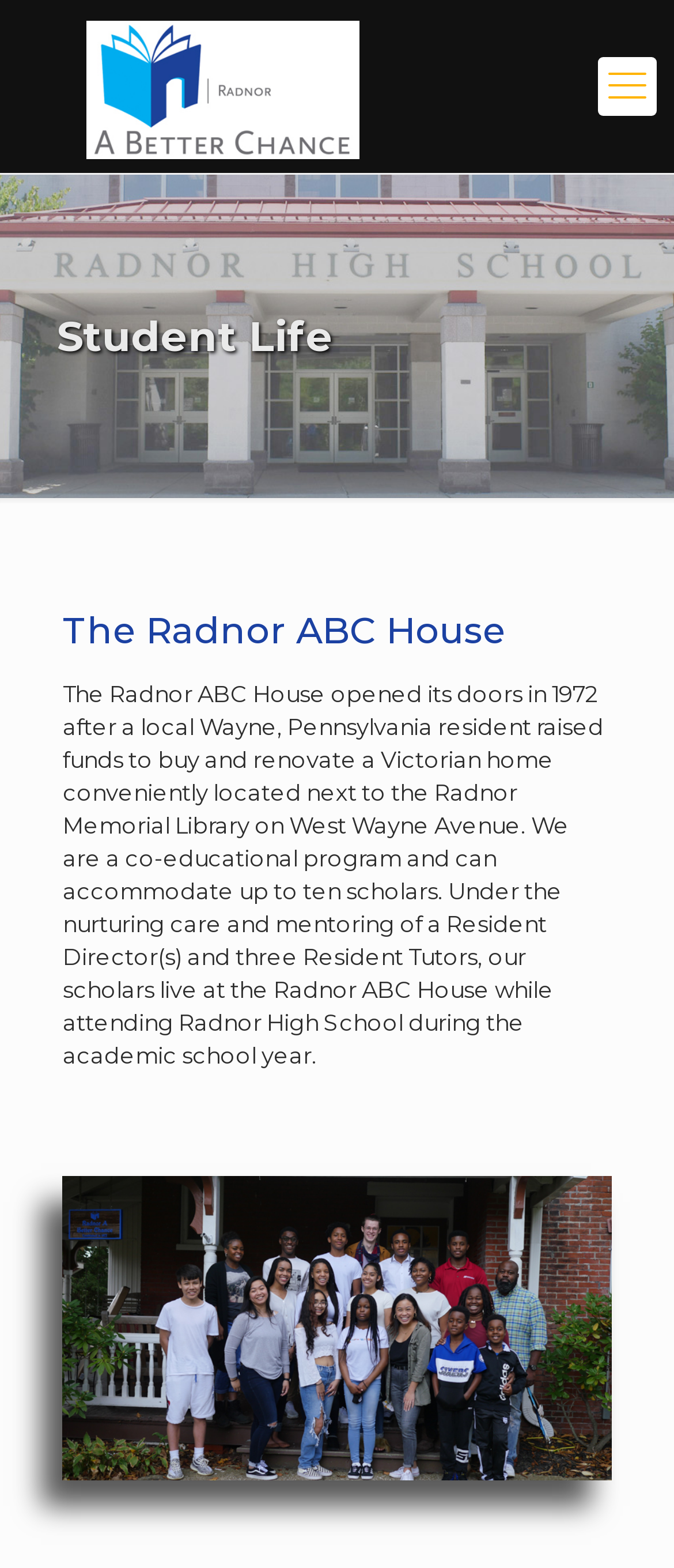Provide the bounding box coordinates of the UI element this sentence describes: "title="Radnor ABC"".

[0.128, 0.011, 0.872, 0.099]